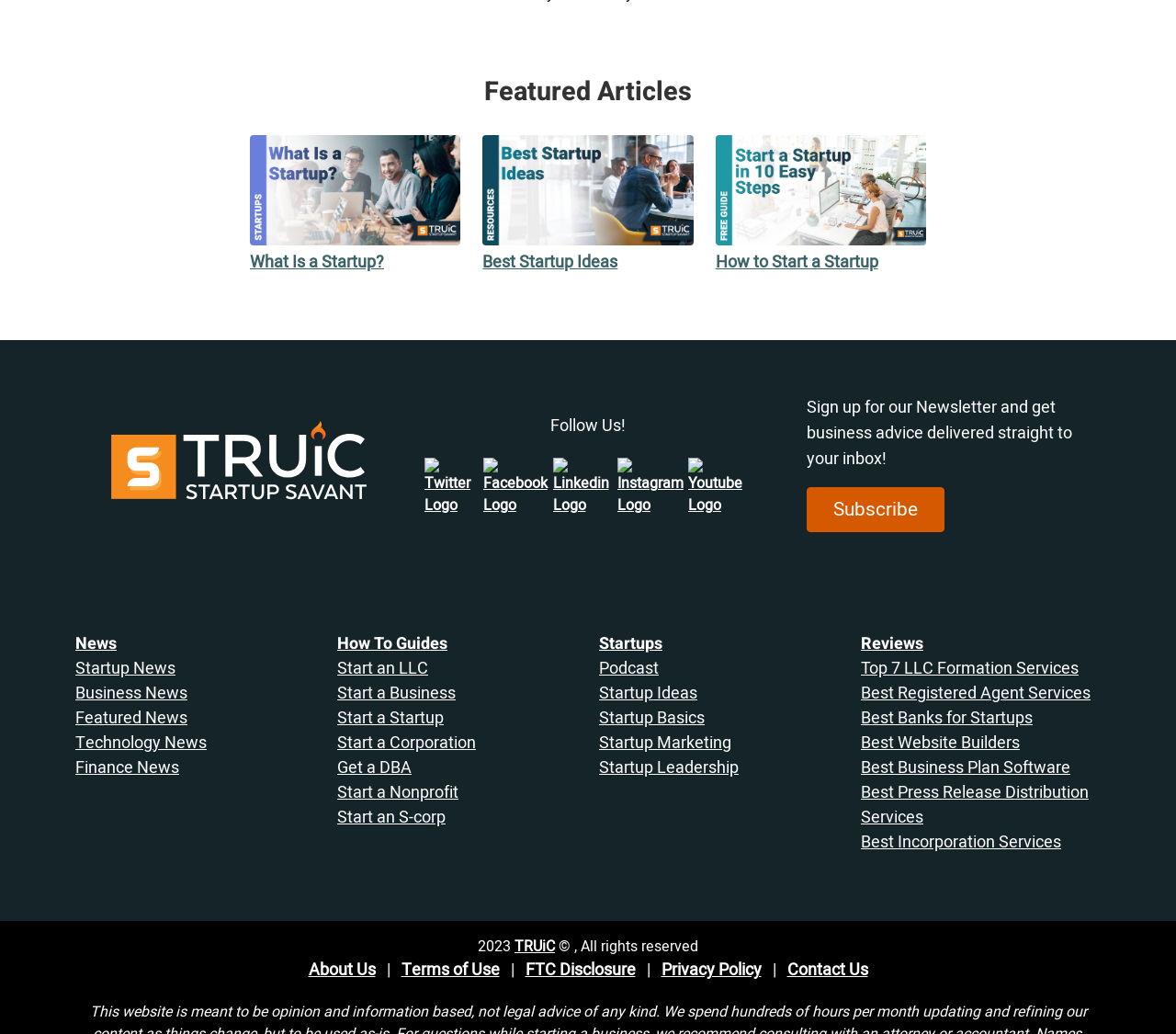Predict the bounding box of the UI element based on this description: "Top 7 LLC Formation Services".

[0.732, 0.634, 0.917, 0.658]